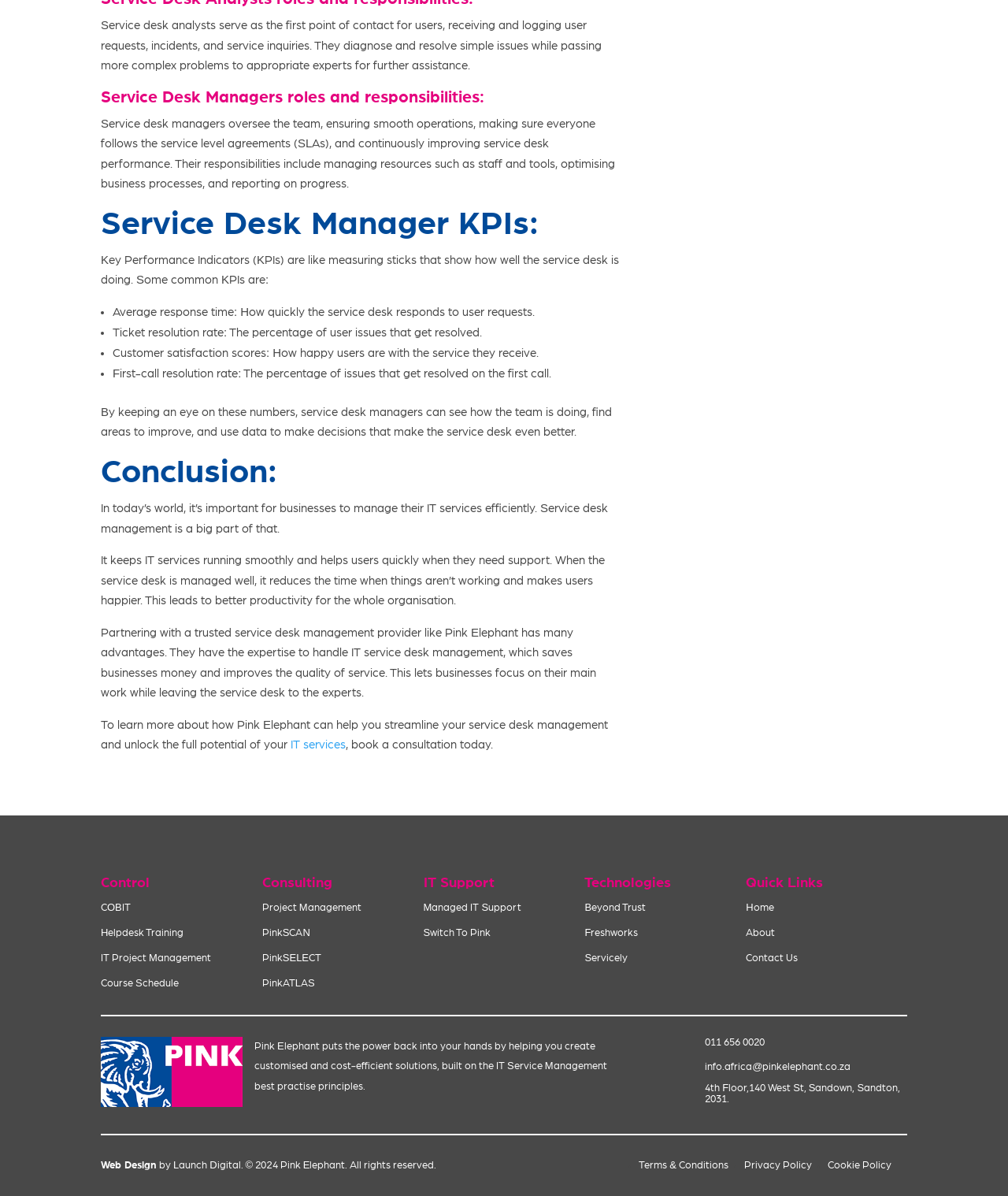Answer the question using only a single word or phrase: 
What is the role of a service desk analyst?

First point of contact